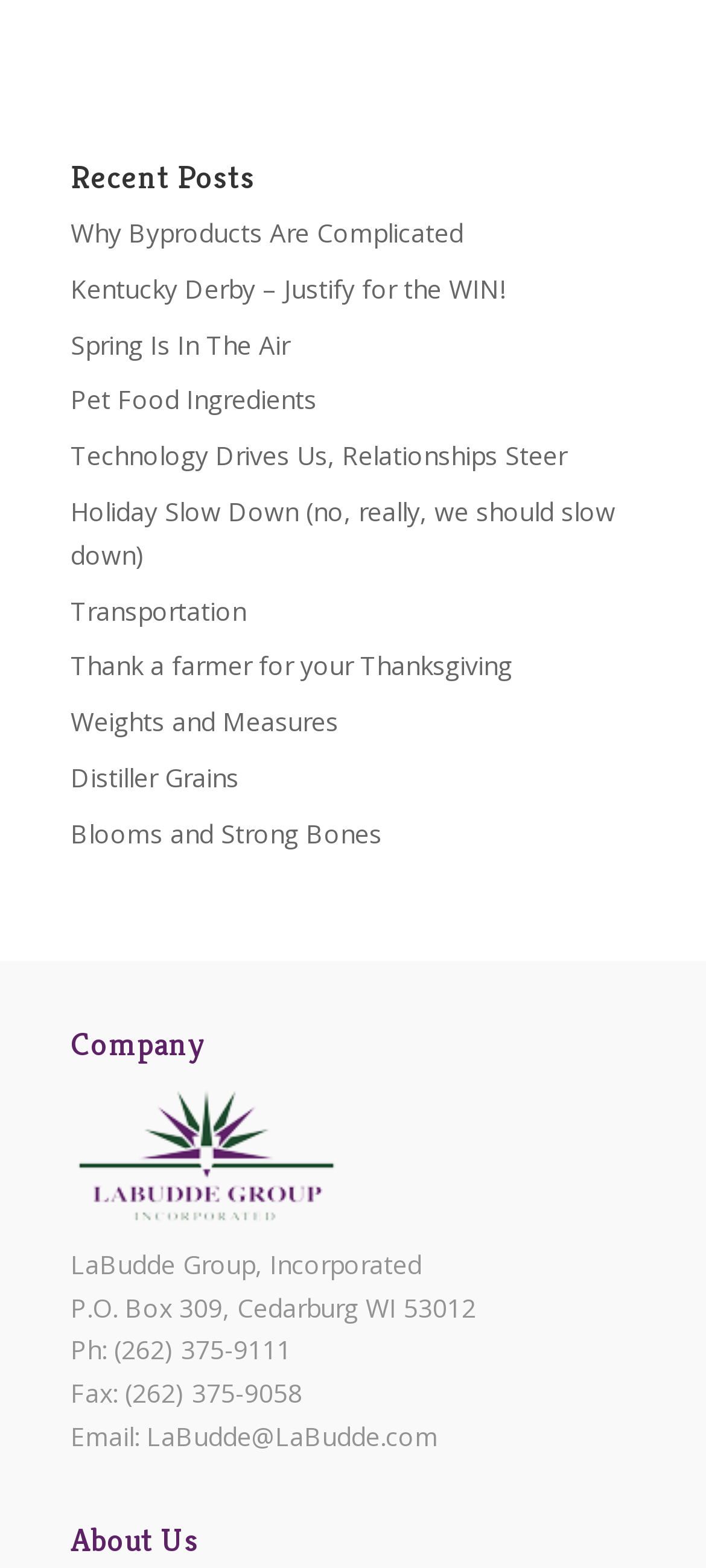Bounding box coordinates are specified in the format (top-left x, top-left y, bottom-right x, bottom-right y). All values are floating point numbers bounded between 0 and 1. Please provide the bounding box coordinate of the region this sentence describes: Distiller Grains

[0.1, 0.485, 0.338, 0.507]